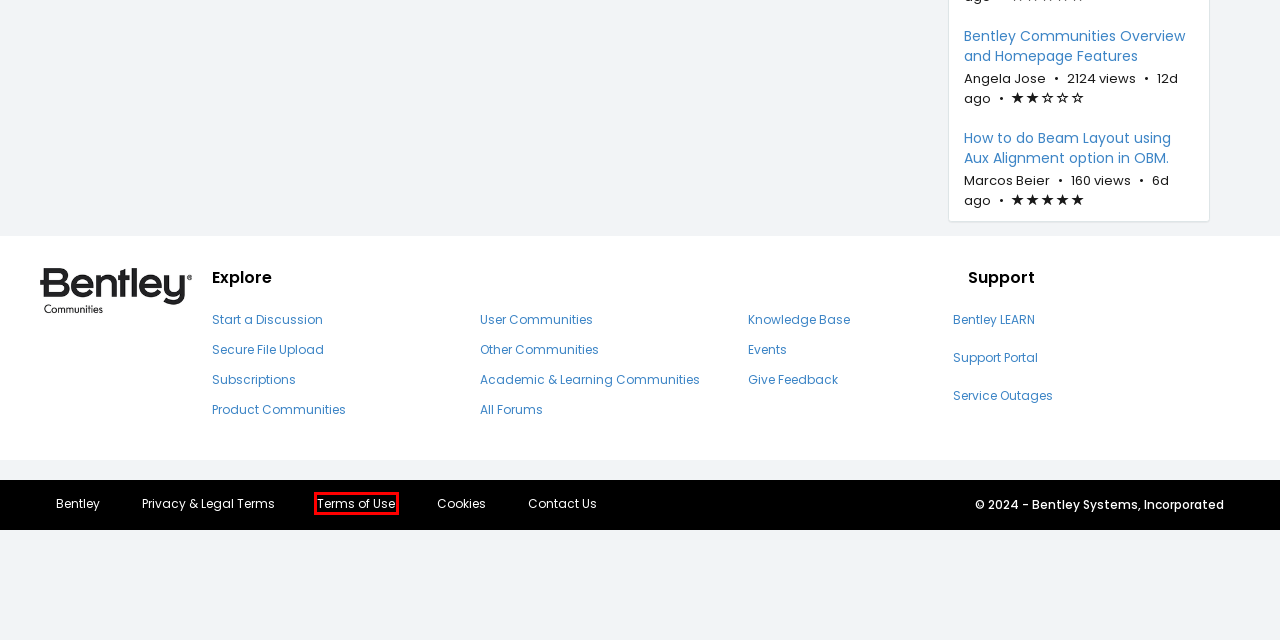Review the webpage screenshot provided, noting the red bounding box around a UI element. Choose the description that best matches the new webpage after clicking the element within the bounding box. The following are the options:
A. Bentley Community - Communities
B. Knowledge Base - Communities
C. Bentley LEARNserver
D. Bentley Systems, Inc Status
E. Review  Community TC - Communities
F. Products Landing Page - Communities
G. Community Forums - Communities
H. Login - Communities

E